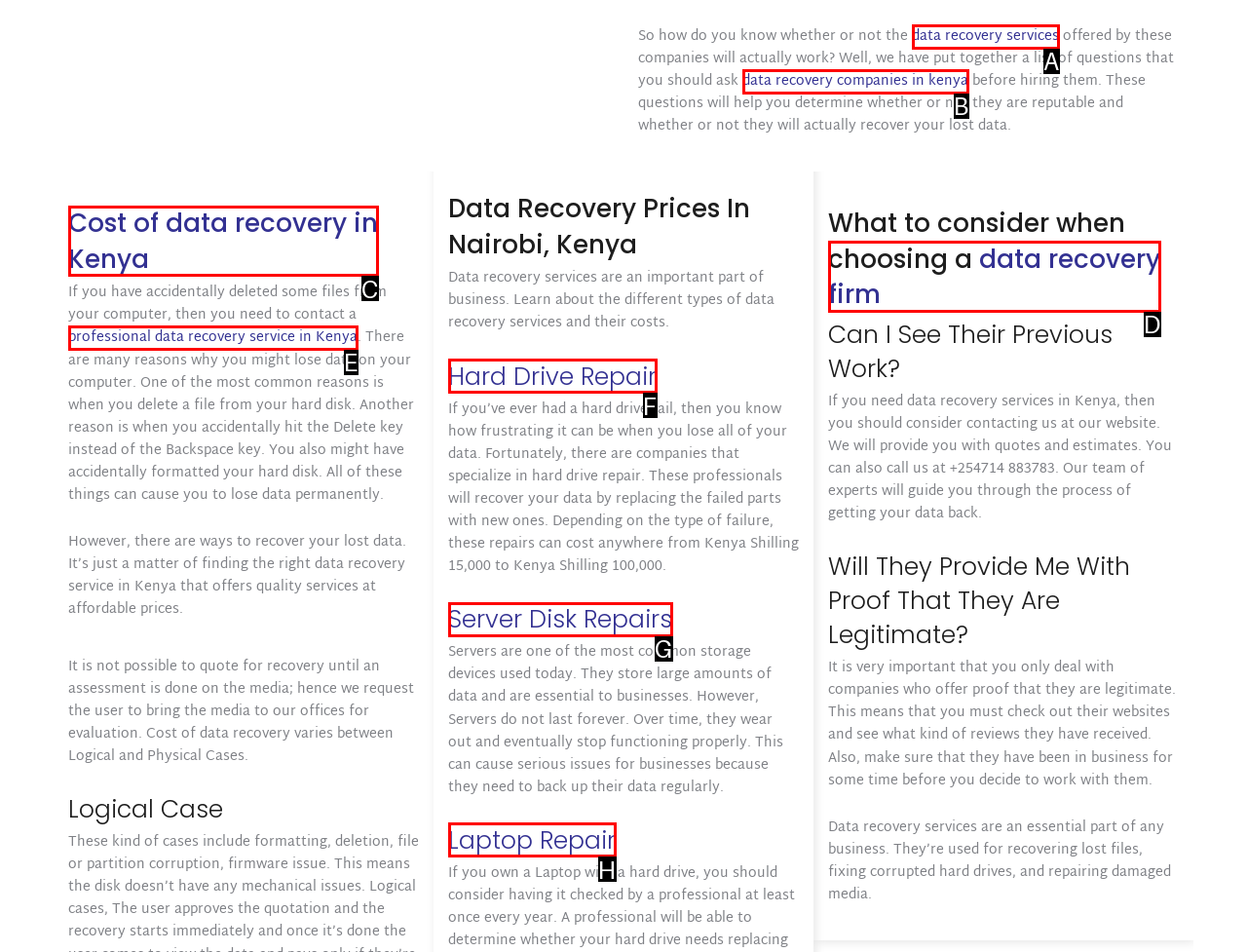Given the element description: data recovery firm, choose the HTML element that aligns with it. Indicate your choice with the corresponding letter.

D